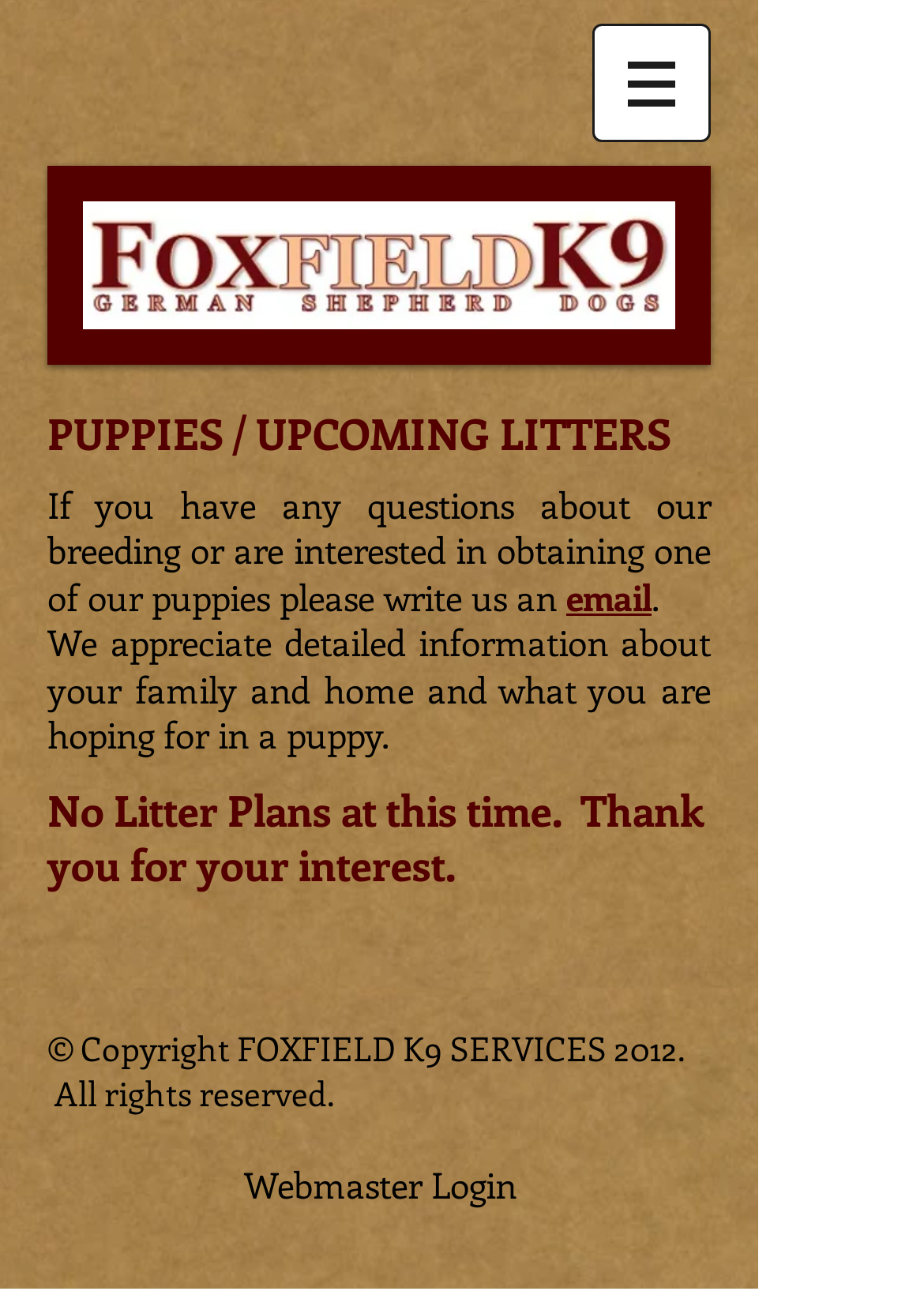What is the current status of litter plans?
From the screenshot, supply a one-word or short-phrase answer.

No plans